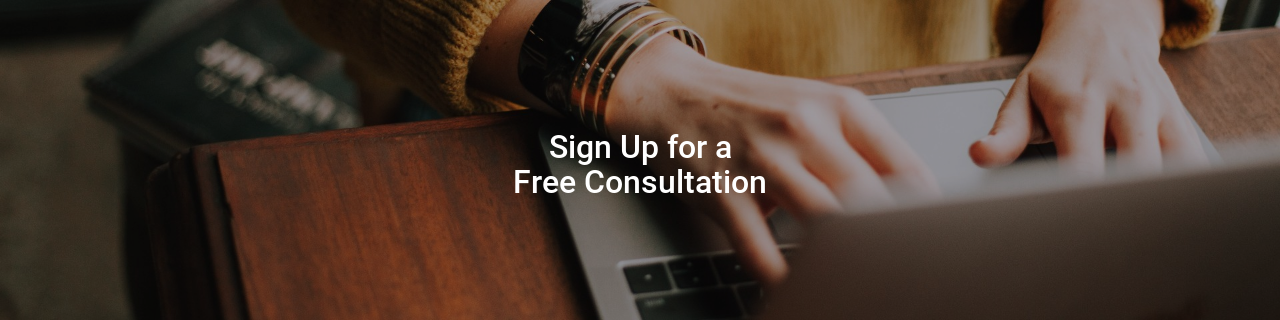Use a single word or phrase to respond to the question:
Is the consultation service free?

Yes